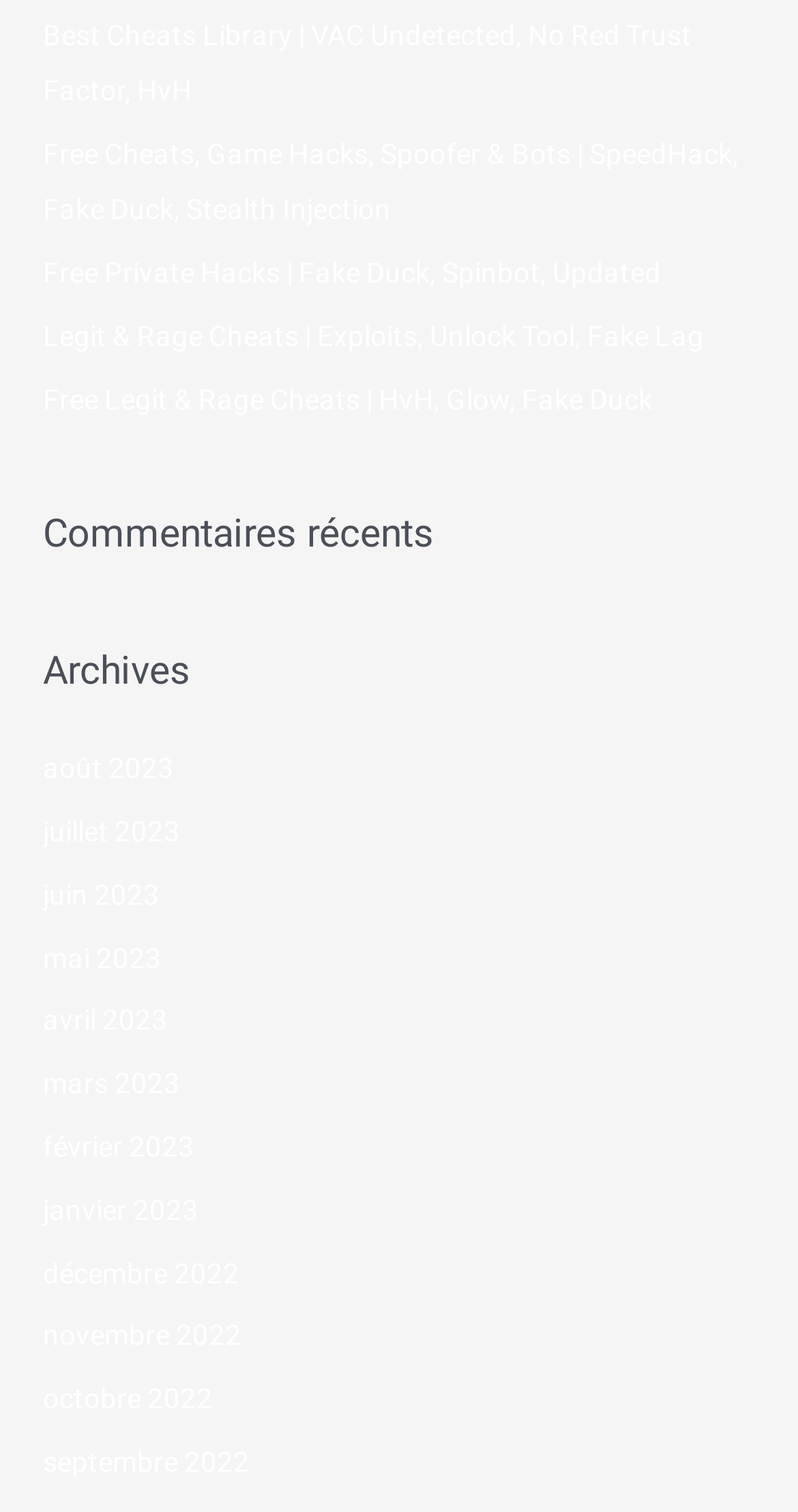Refer to the screenshot and give an in-depth answer to this question: What is the most recent month listed in the archives?

I looked at the links under the 'Archives' section and found that the most recent month listed is août 2023, which is the first link in the list.